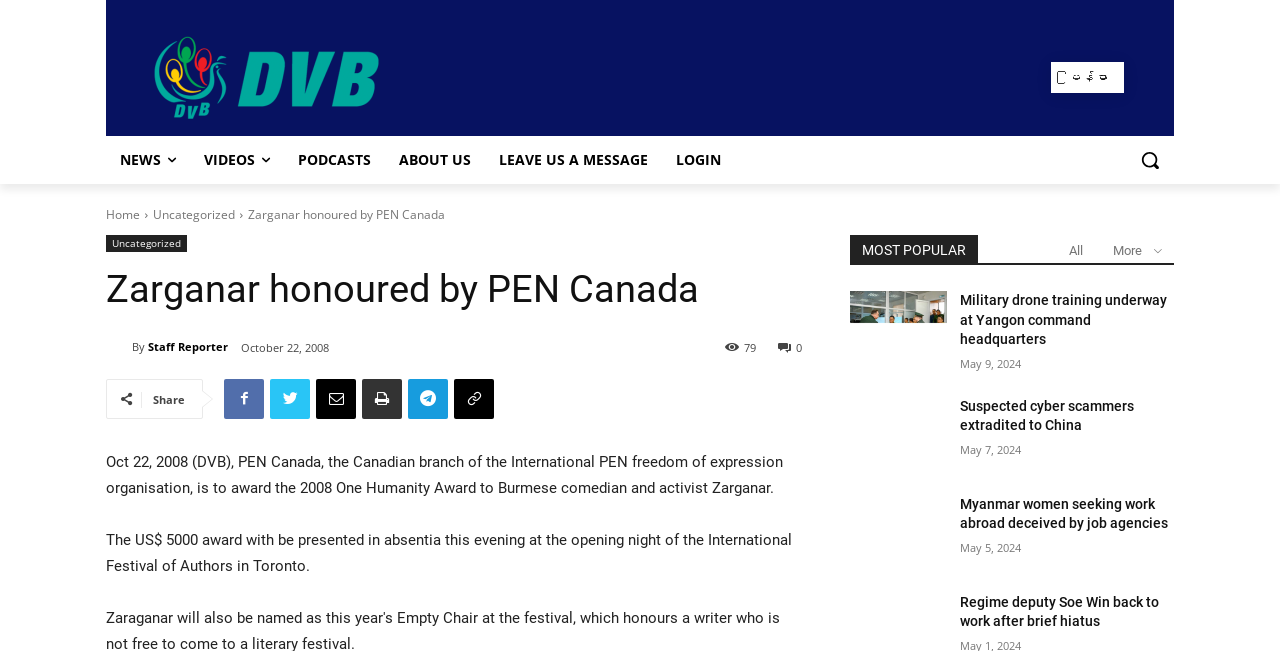Identify the webpage's primary heading and generate its text.

Zarganar honoured by PEN Canada